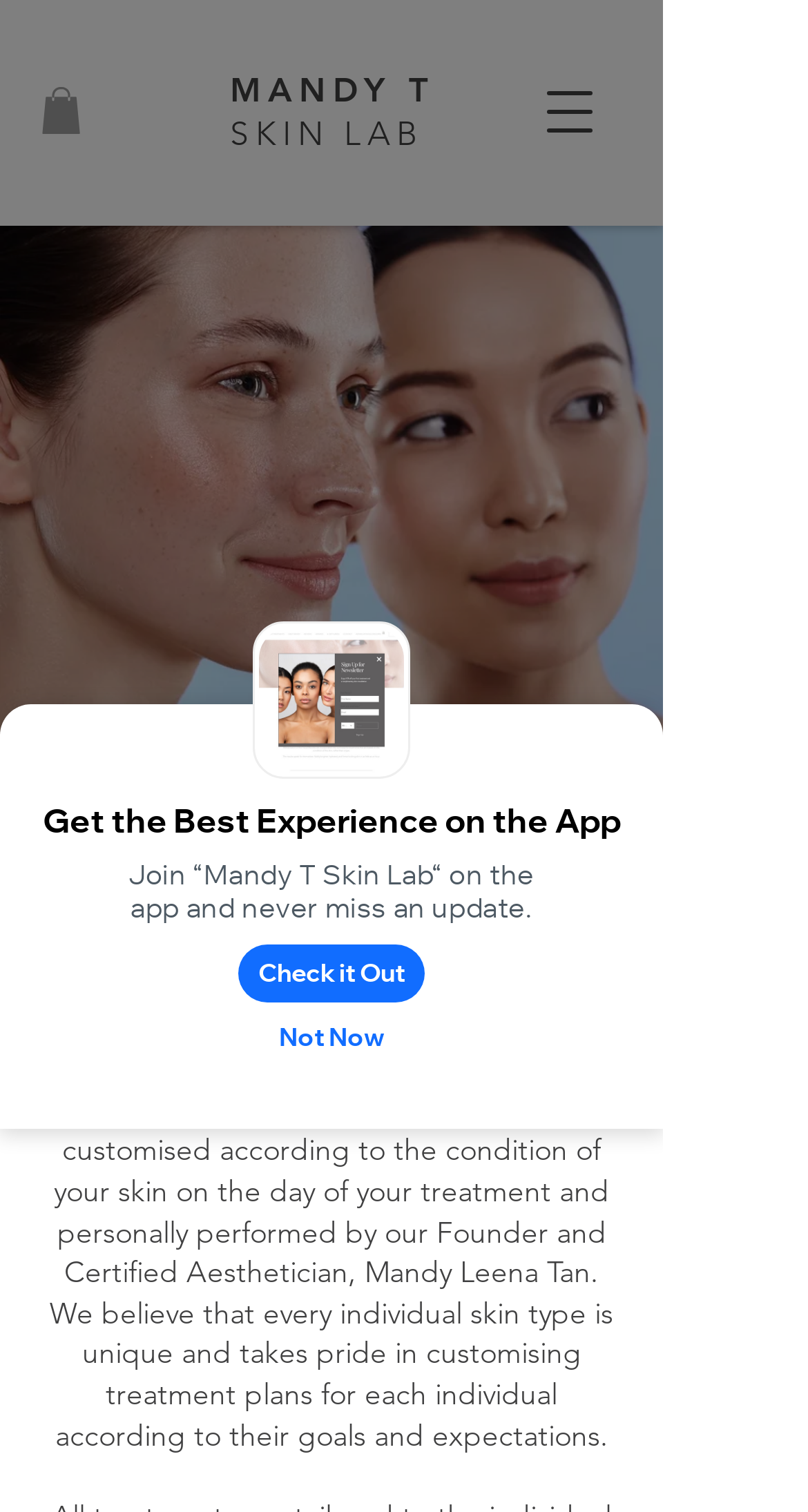How many buttons are there on the webpage?
Answer briefly with a single word or phrase based on the image.

4